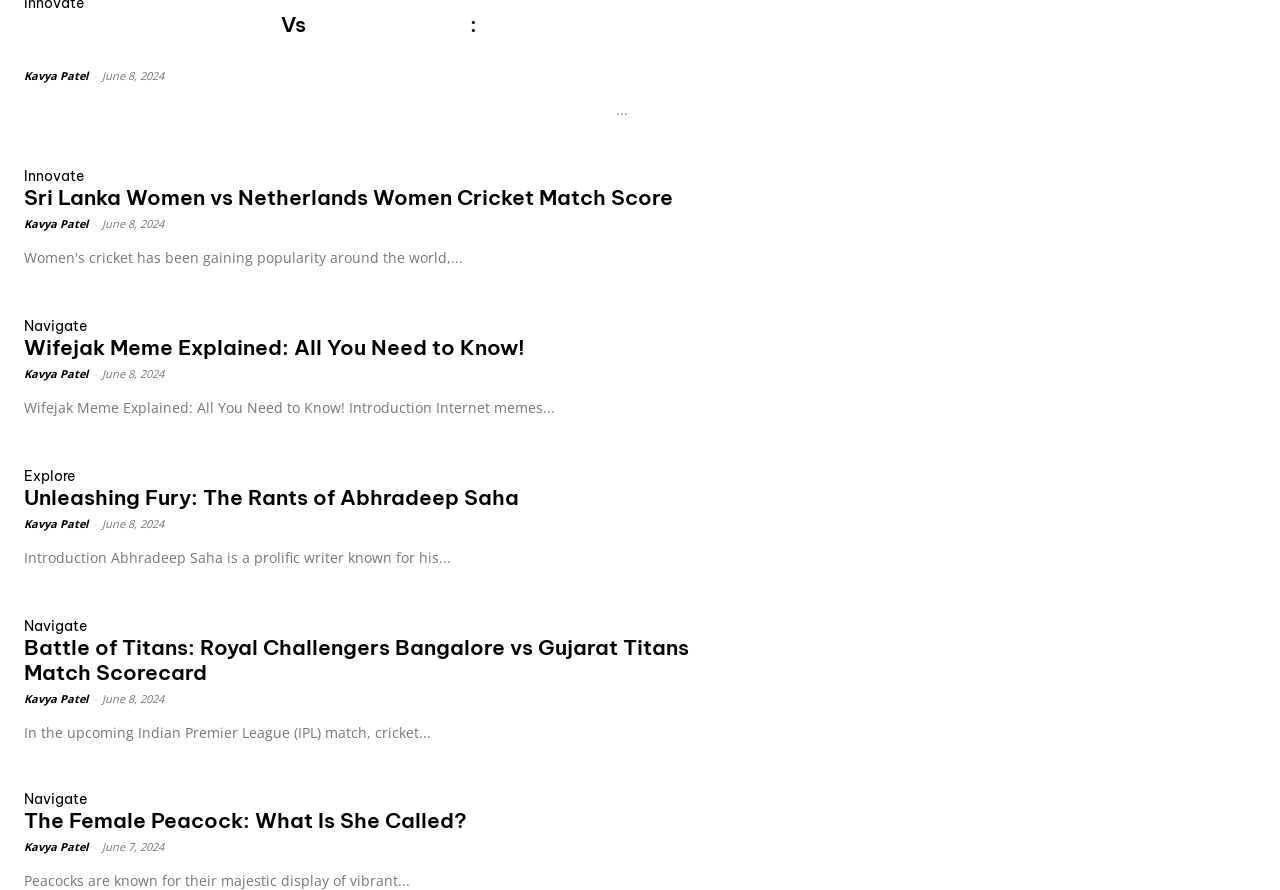Please locate the clickable area by providing the bounding box coordinates to follow this instruction: "Read the article about Wifejak Meme Explained".

[0.019, 0.377, 0.553, 0.405]